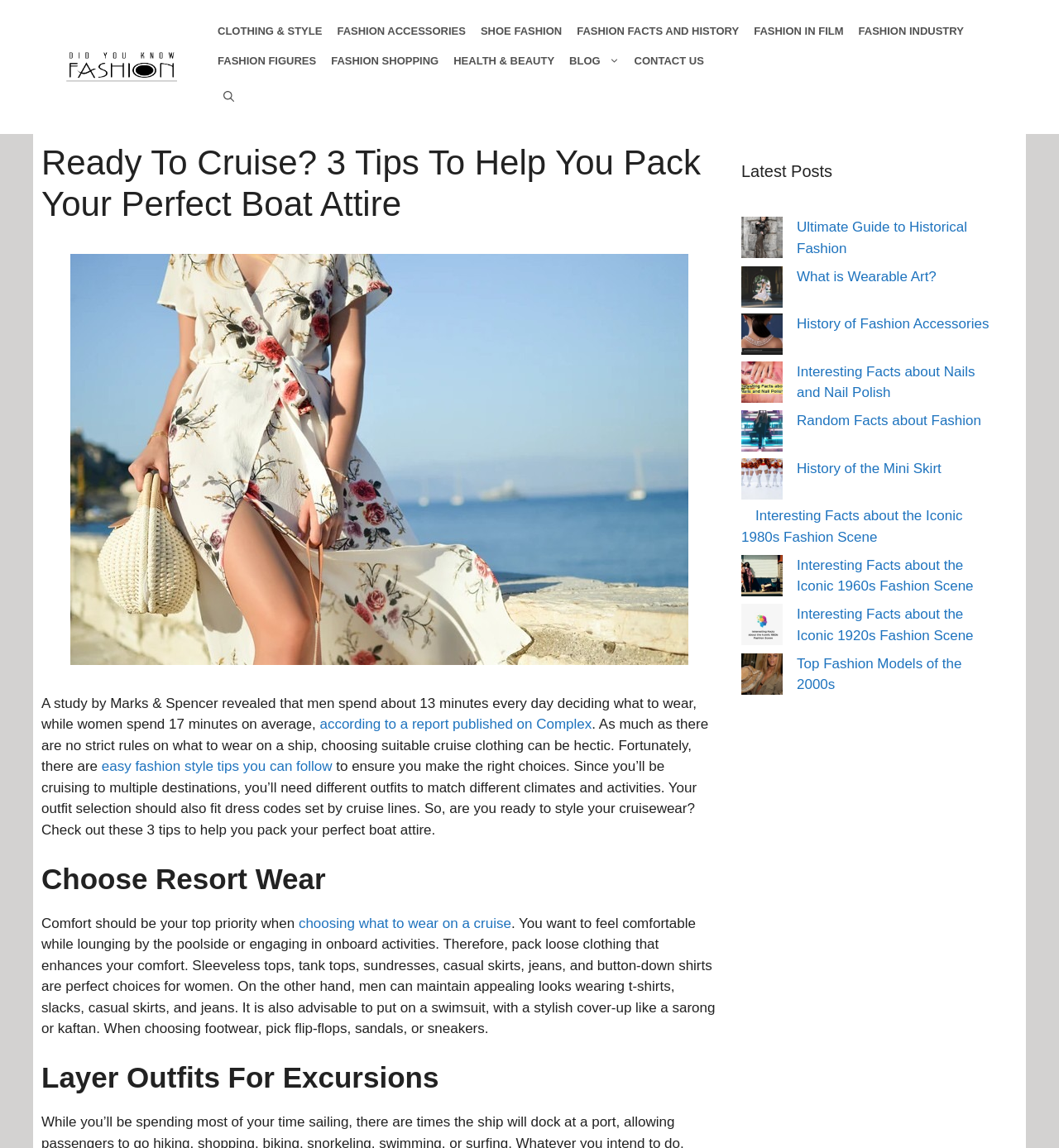Please specify the coordinates of the bounding box for the element that should be clicked to carry out this instruction: "Click on the 'CLOTHING & STYLE' link". The coordinates must be four float numbers between 0 and 1, formatted as [left, top, right, bottom].

[0.193, 0.009, 0.317, 0.045]